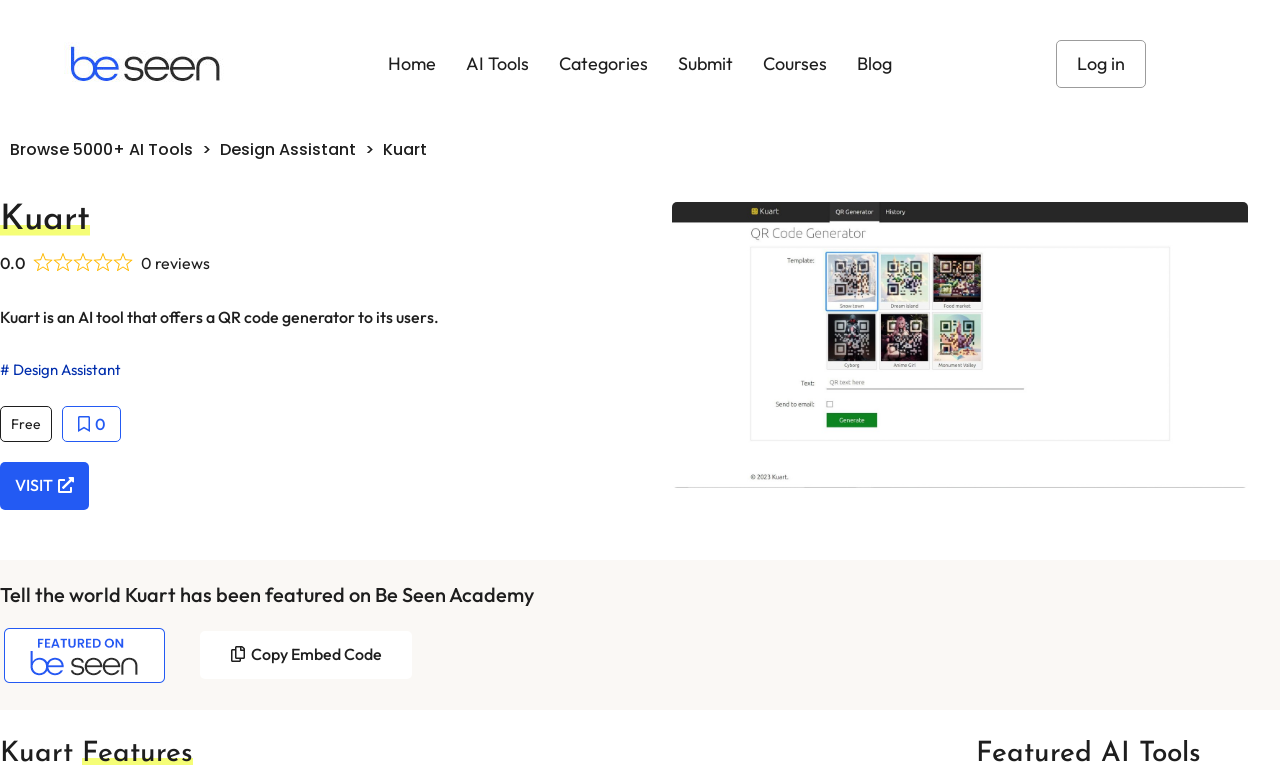Identify the bounding box coordinates of the clickable region necessary to fulfill the following instruction: "Click on Home". The bounding box coordinates should be four float numbers between 0 and 1, i.e., [left, top, right, bottom].

[0.303, 0.071, 0.341, 0.097]